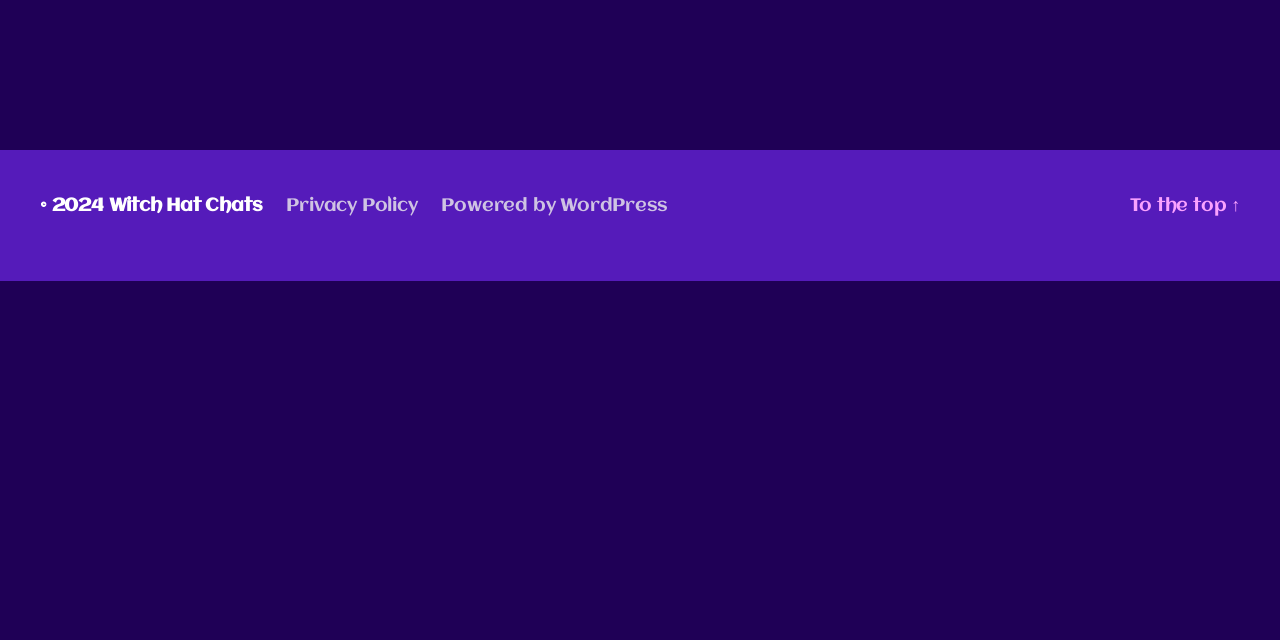Provide the bounding box coordinates for the UI element that is described by this text: "Faculty and Staff". The coordinates should be in the form of four float numbers between 0 and 1: [left, top, right, bottom].

None